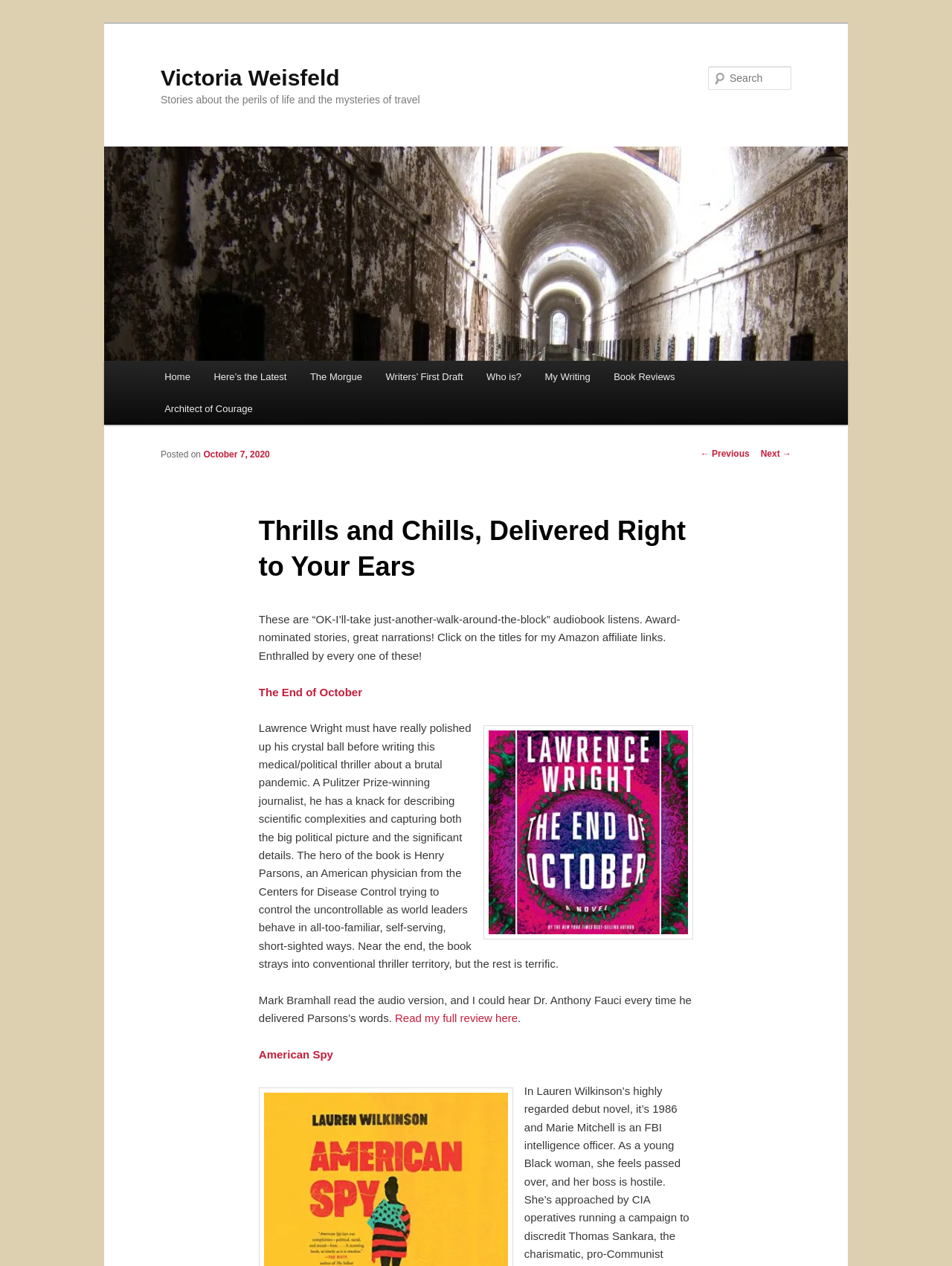Who is the narrator of the audiobook 'The End of October'?
Answer the question with just one word or phrase using the image.

Mark Bramhall